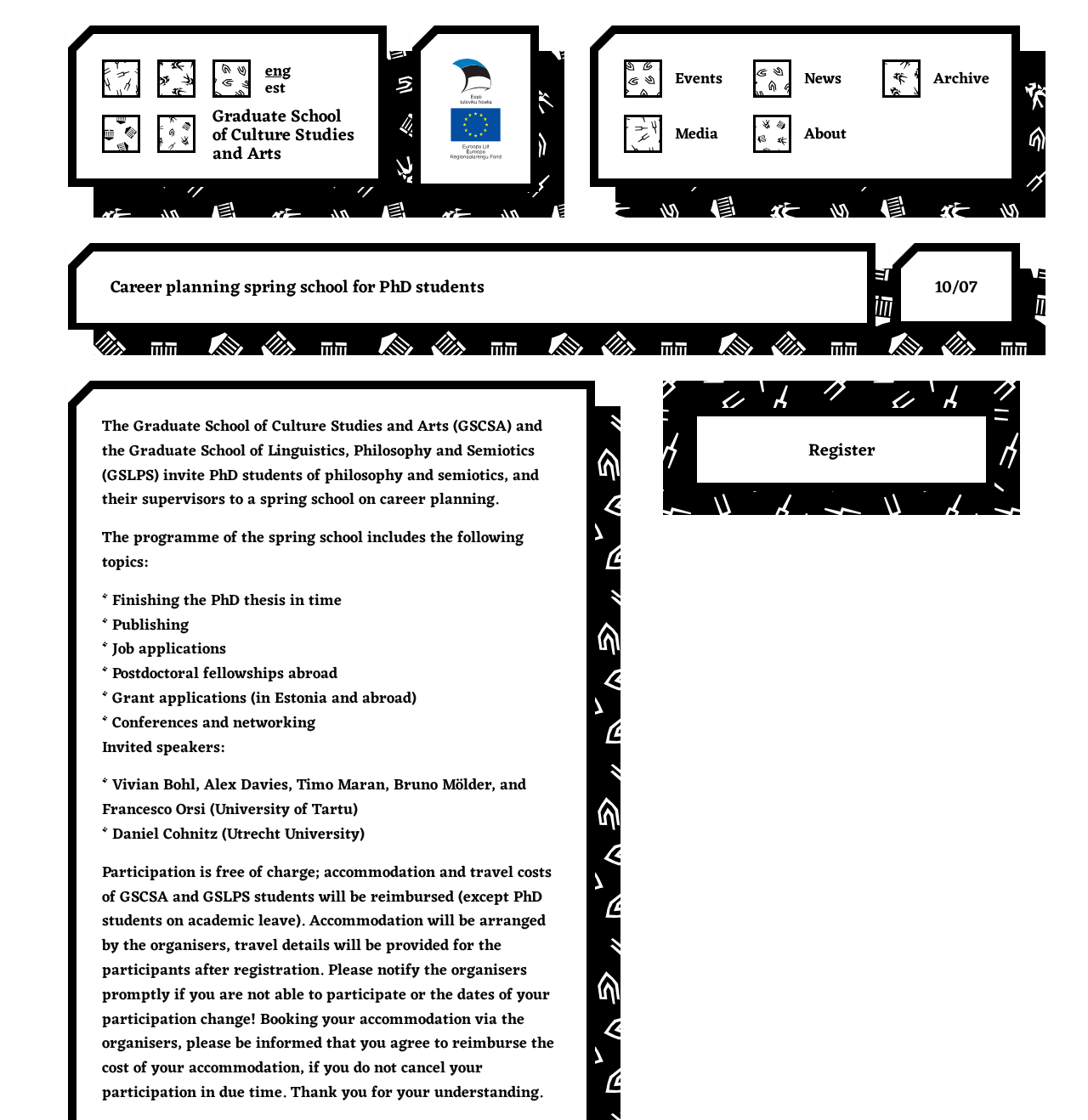What is the name of the graduate school?
Using the image as a reference, answer the question in detail.

The name of the graduate school can be found in the heading element with the text 'Graduate School of Culture Studies and Arts'.